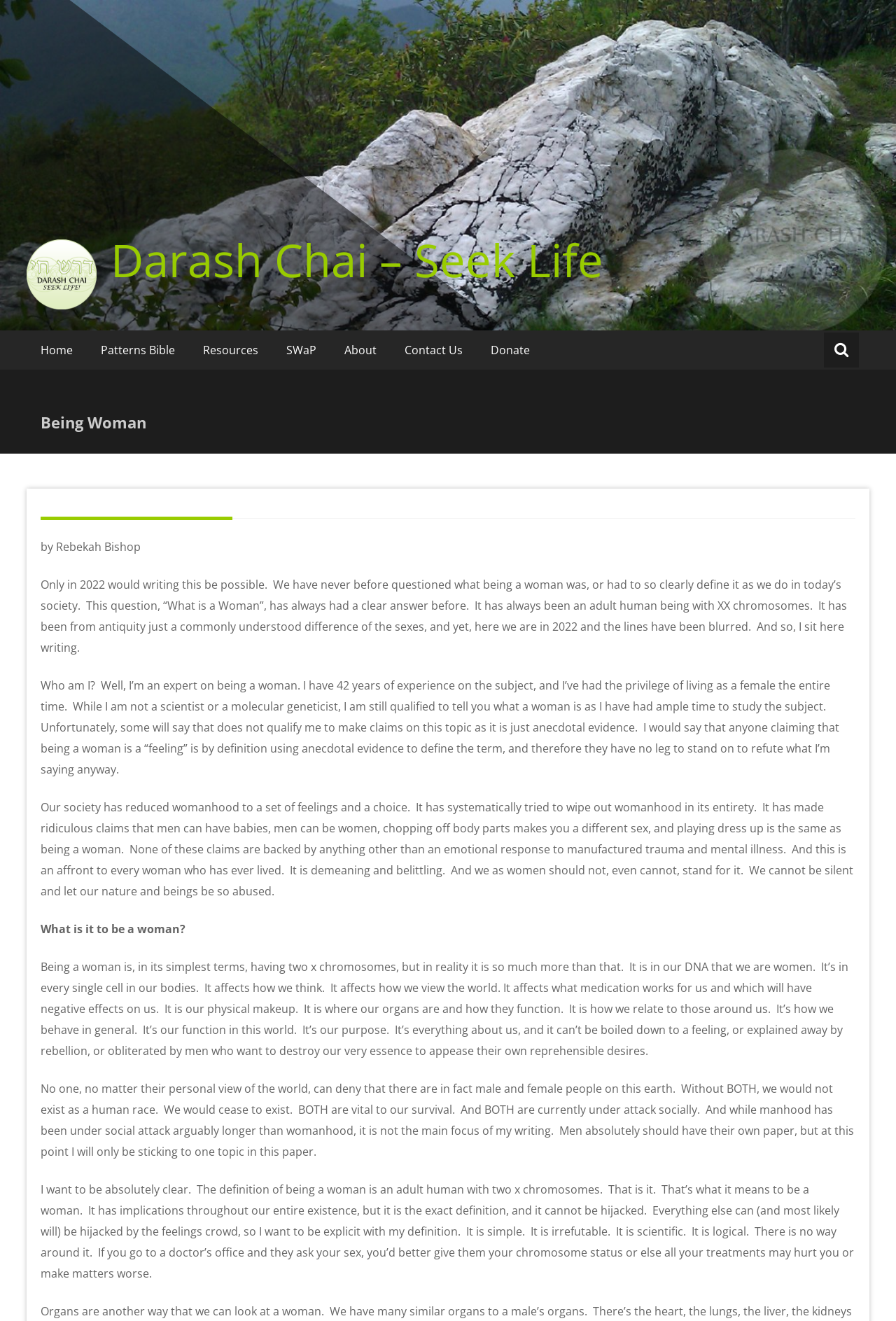Answer the question in a single word or phrase:
Is there an image on the webpage?

Yes